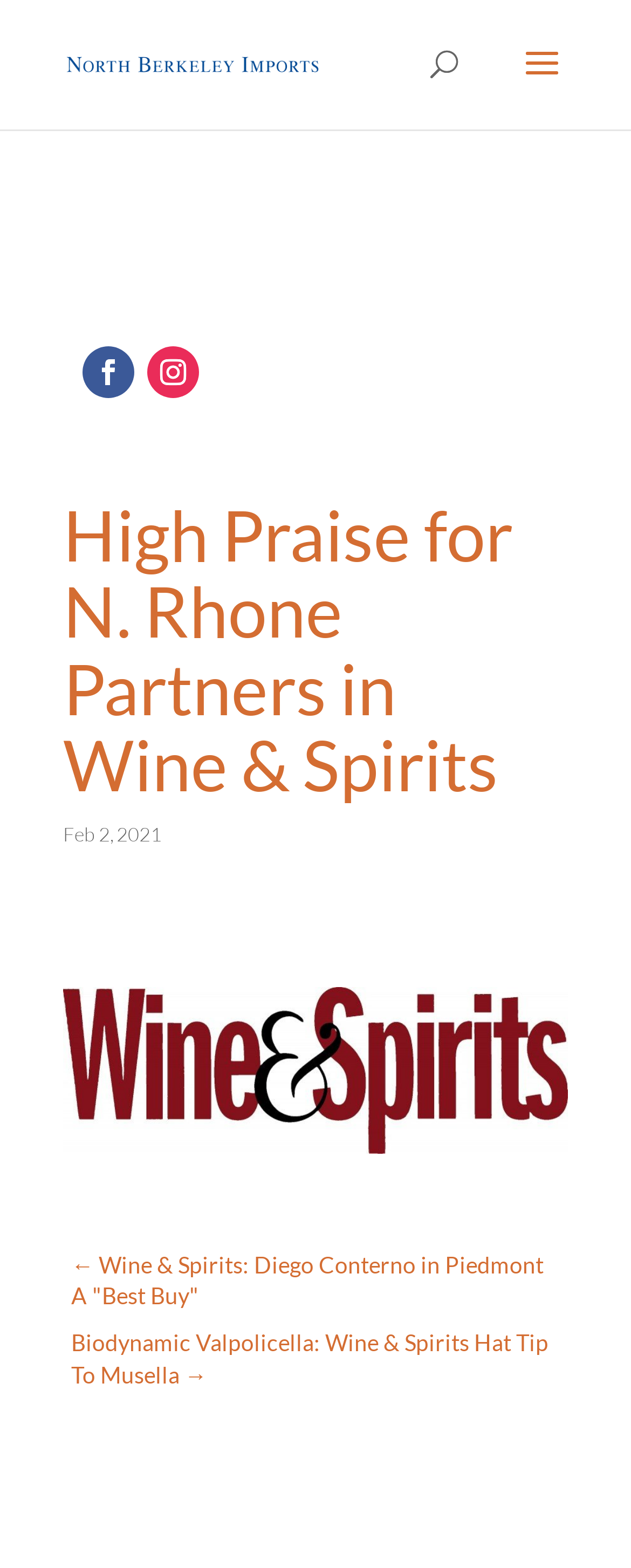What is the company name in the top-left corner?
Analyze the image and provide a thorough answer to the question.

I found the company name in the top-left corner by looking at the link element with the content 'North Berkeley Imports' which is located at the top-left corner of the page.